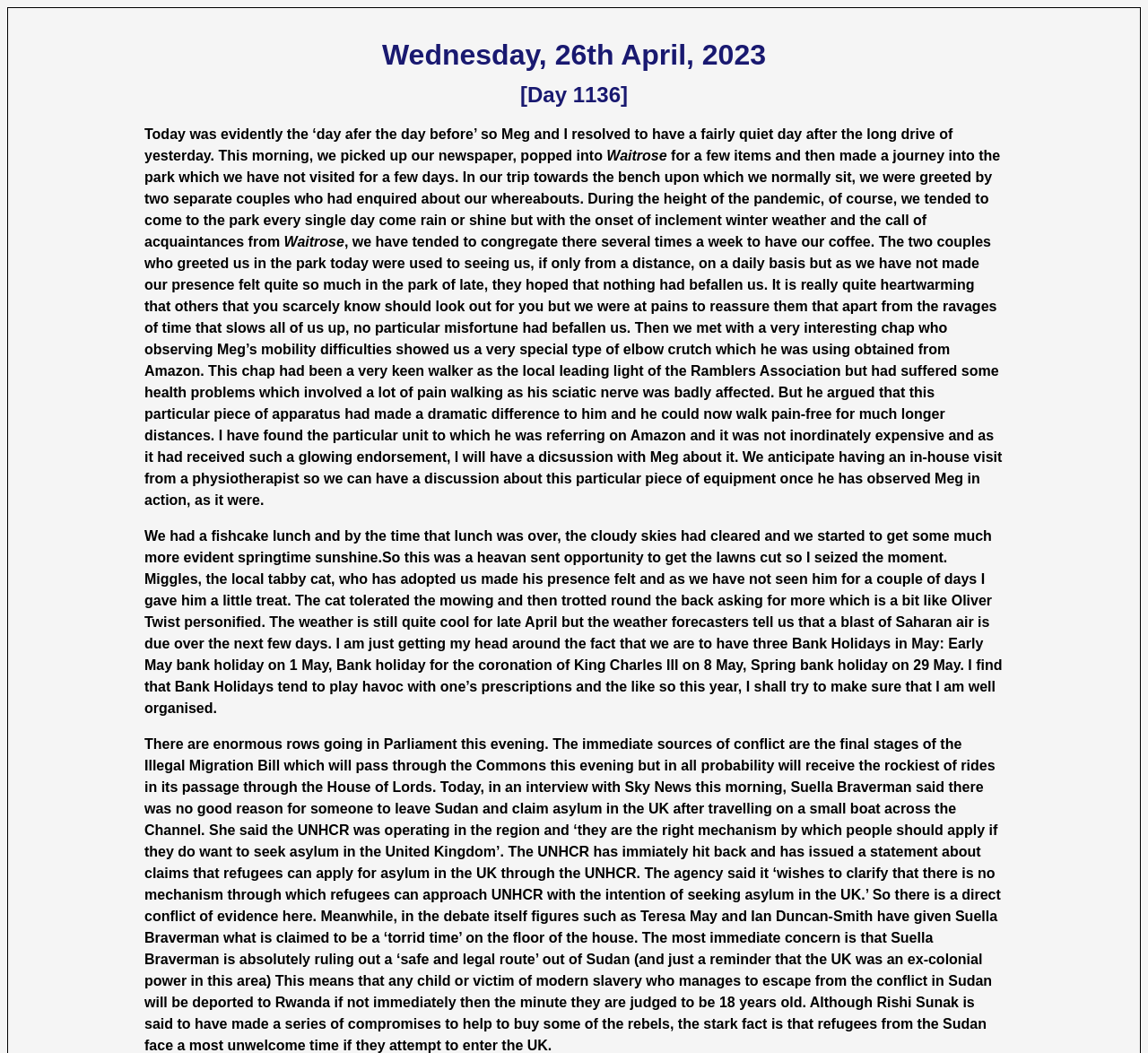What is the name of the cat mentioned in the text?
Look at the image and respond with a one-word or short phrase answer.

Miggles